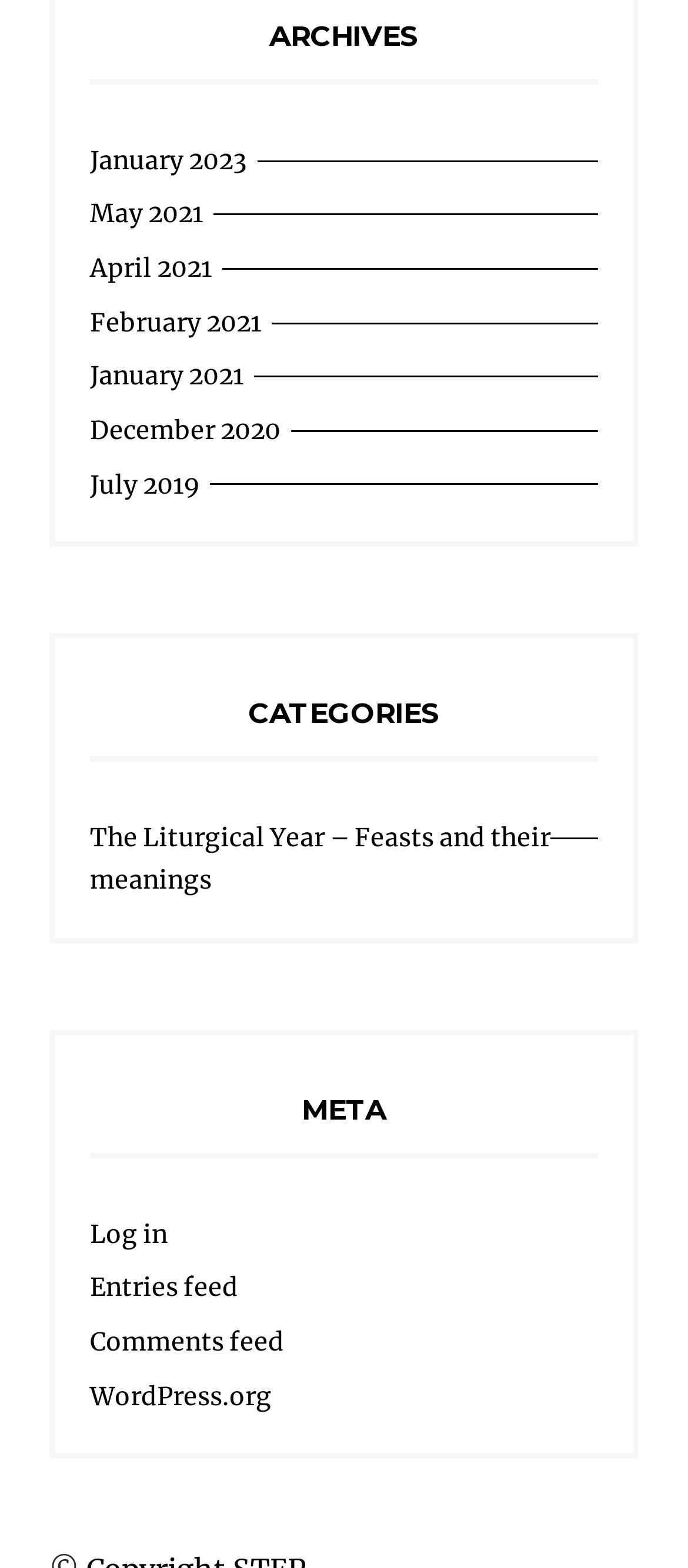Please locate the bounding box coordinates of the region I need to click to follow this instruction: "Subscribe to Entries feed".

[0.131, 0.811, 0.346, 0.832]